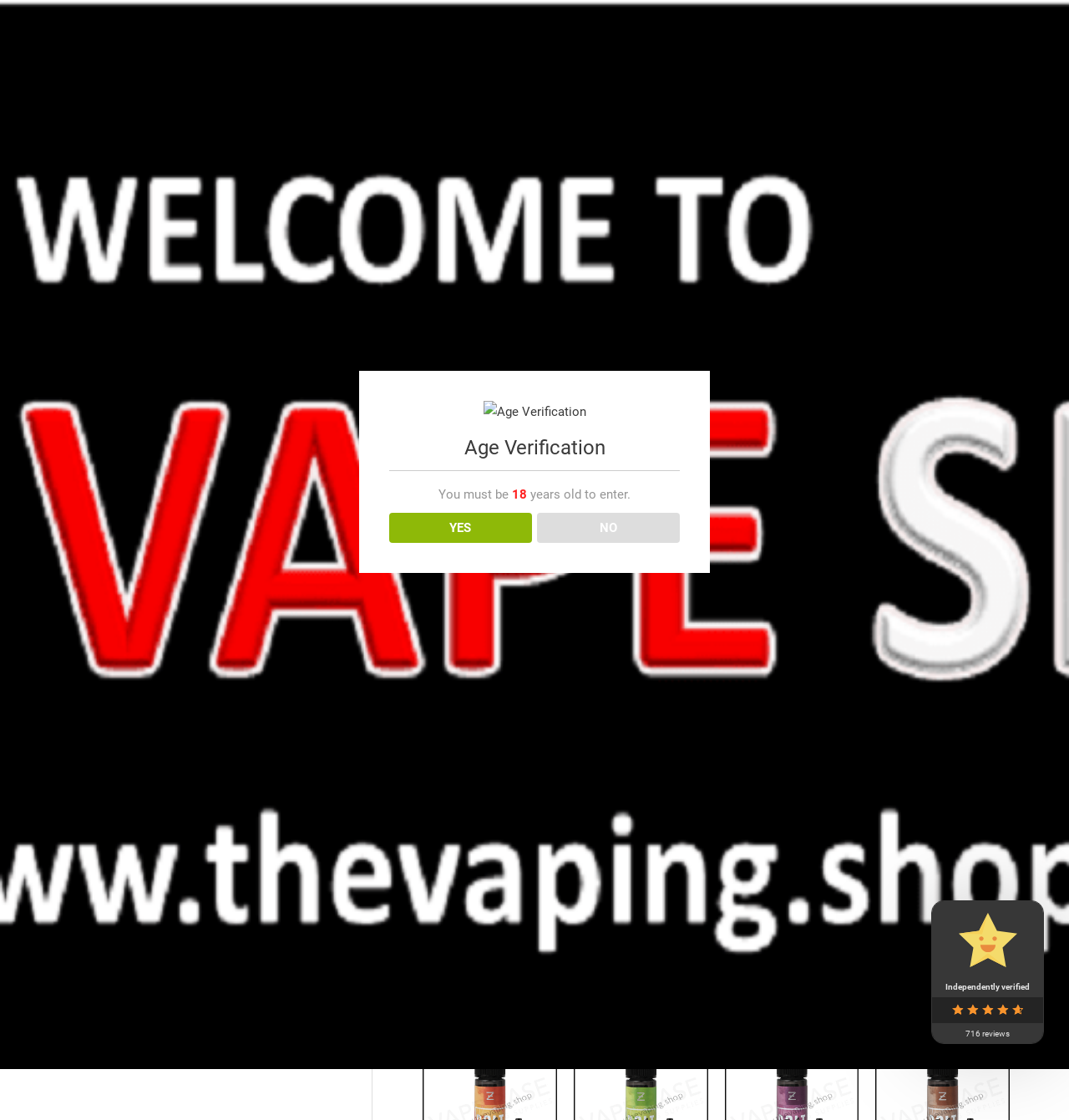Specify the bounding box coordinates for the region that must be clicked to perform the given instruction: "Click the 'Home' link at the top".

None